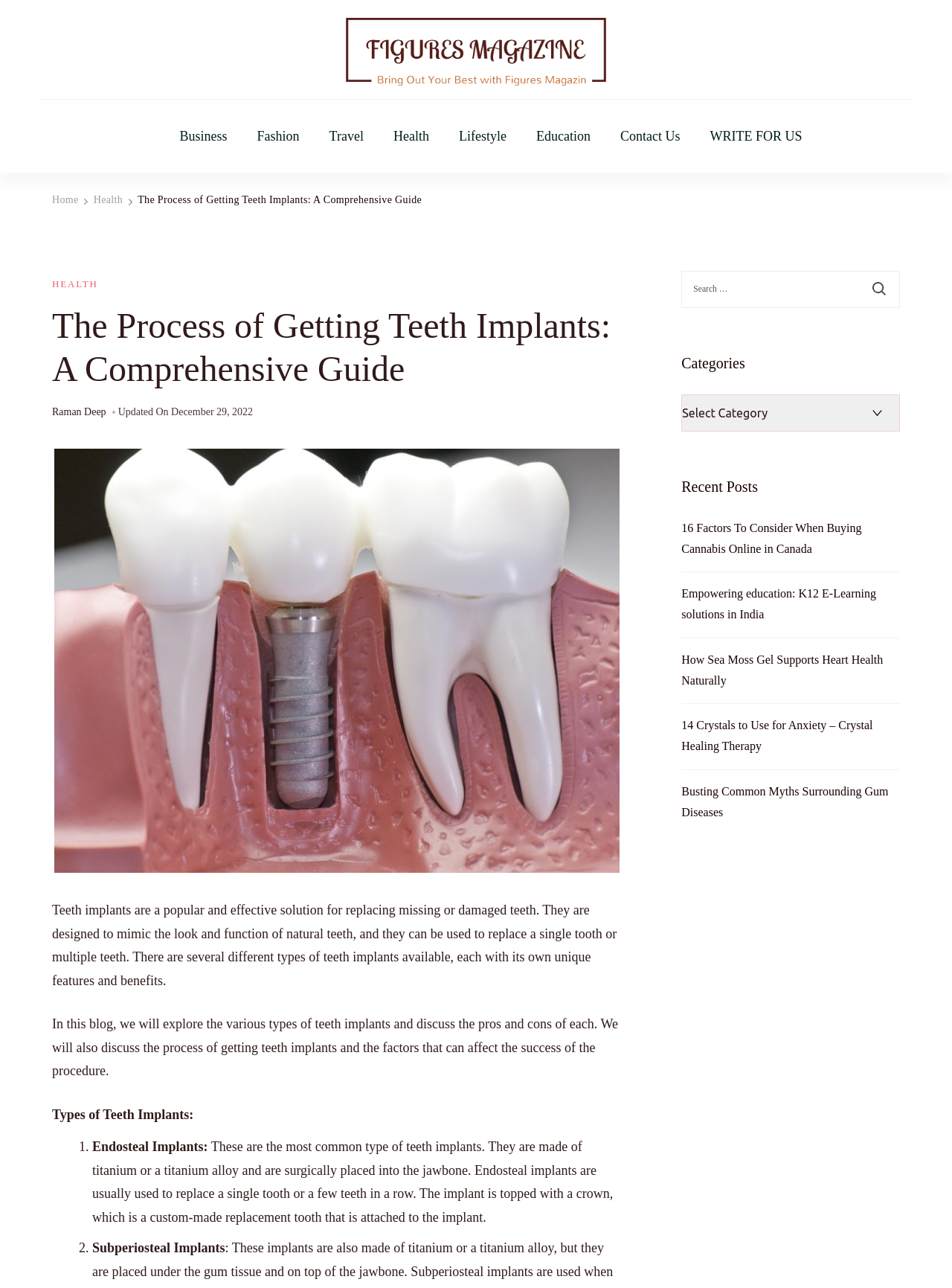Determine the coordinates of the bounding box for the clickable area needed to execute this instruction: "Click on the 'Health' link".

[0.413, 0.101, 0.451, 0.111]